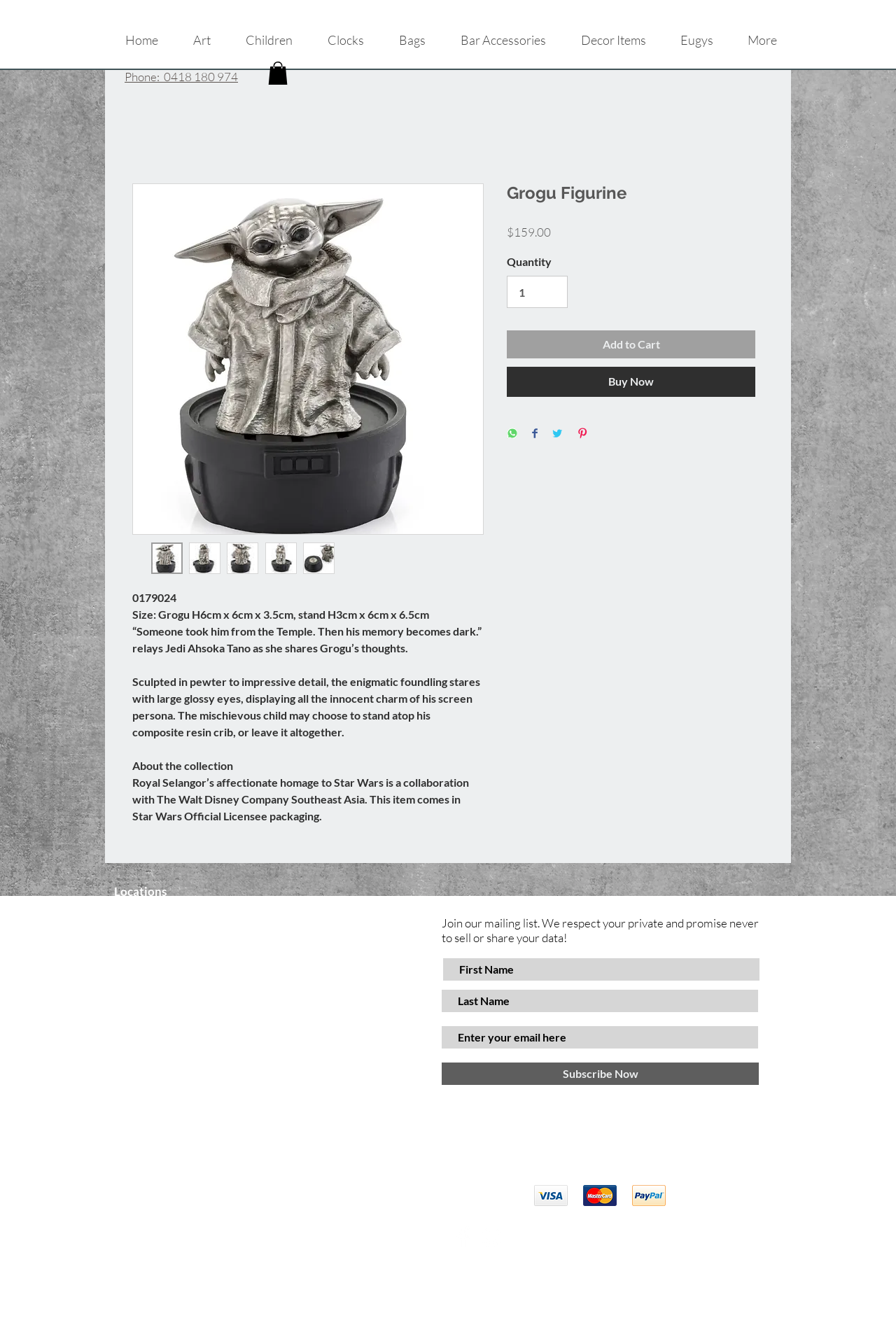Predict the bounding box coordinates for the UI element described as: "Decor Items". The coordinates should be four float numbers between 0 and 1, presented as [left, top, right, bottom].

[0.629, 0.014, 0.74, 0.047]